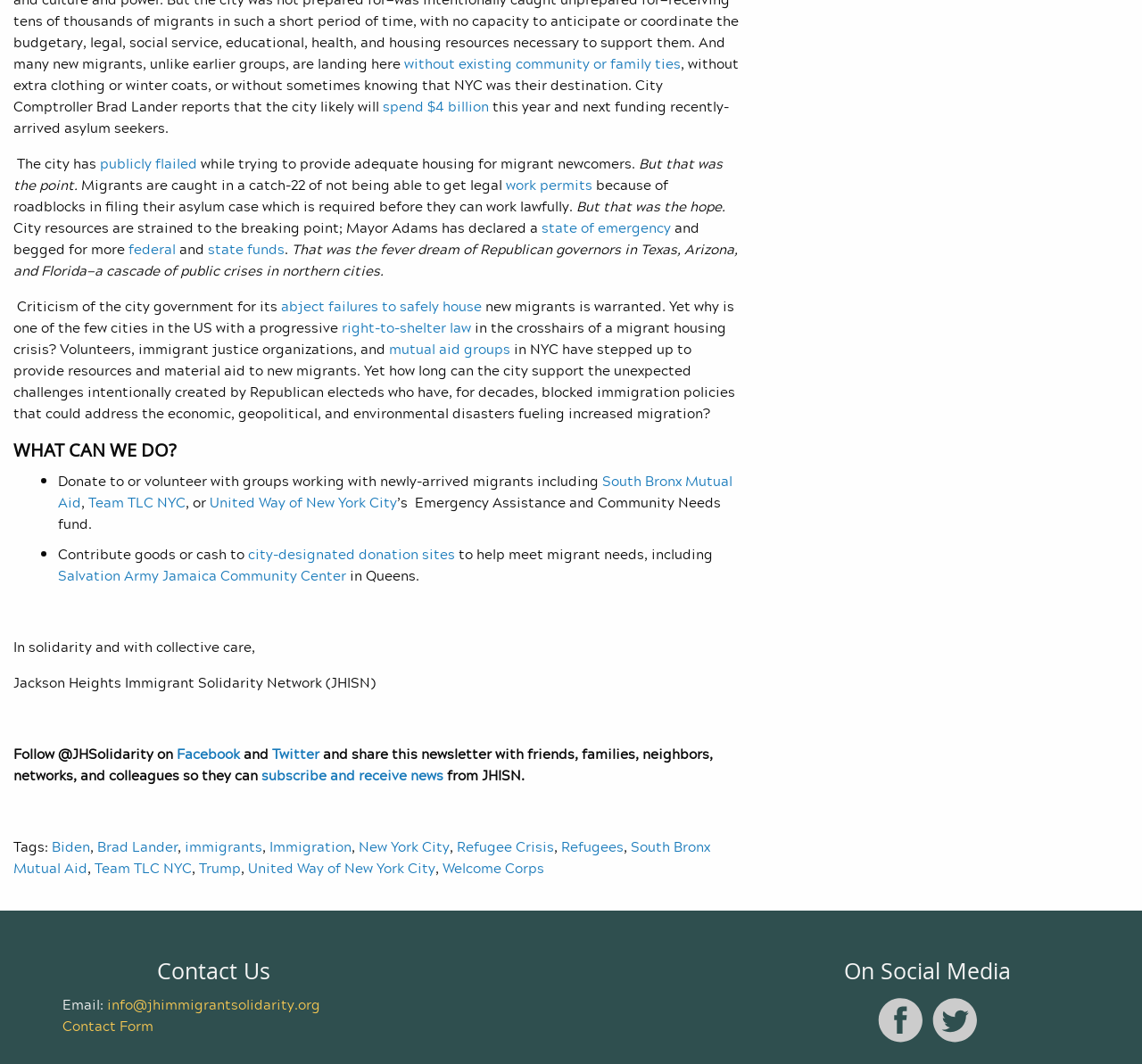Indicate the bounding box coordinates of the element that needs to be clicked to satisfy the following instruction: "Click on 'Contact Form'". The coordinates should be four float numbers between 0 and 1, i.e., [left, top, right, bottom].

[0.055, 0.954, 0.134, 0.974]